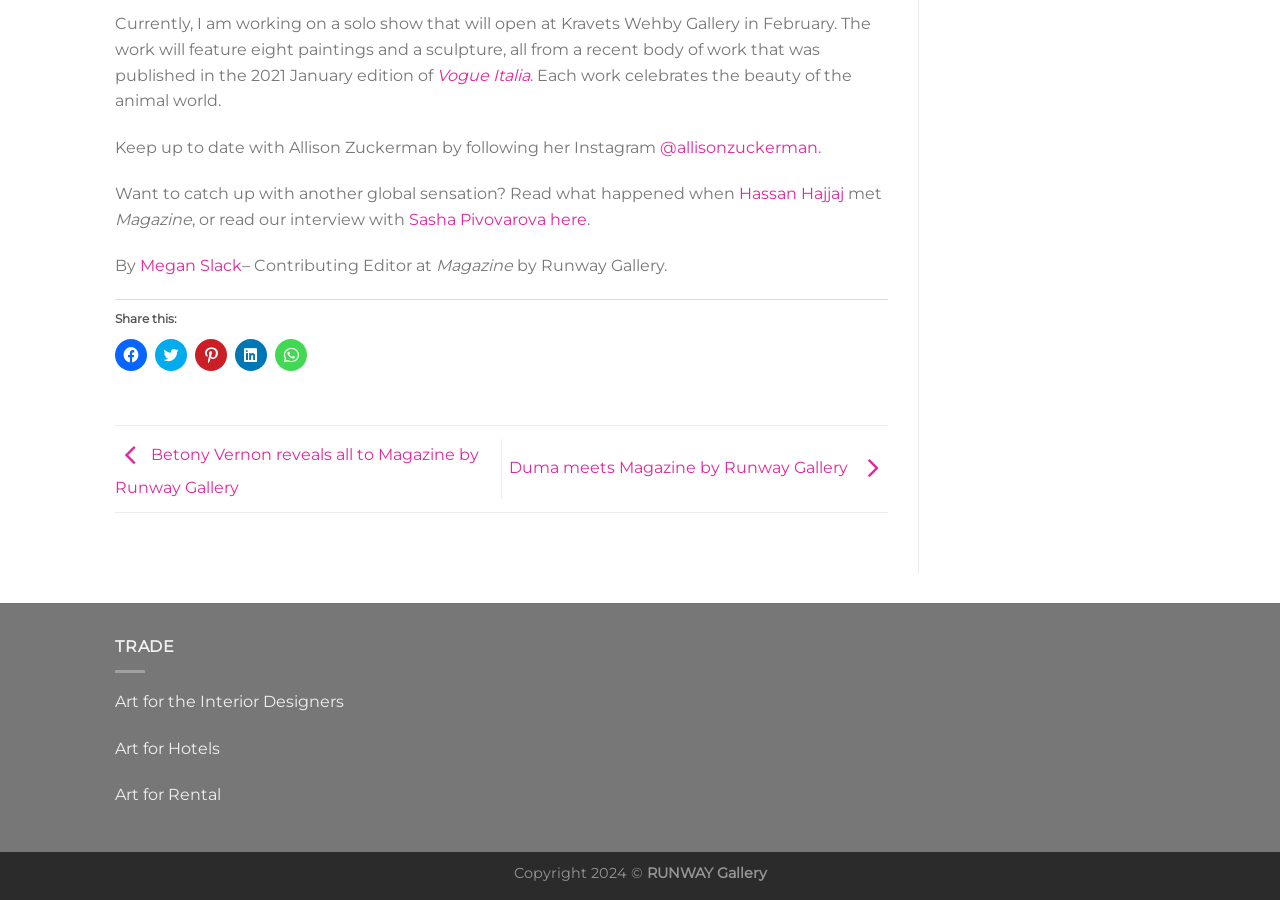Please provide a comprehensive response to the question based on the details in the image: What social media platforms can users share the webpage on?

The webpage provides links to share the content on various social media platforms, including Facebook, Twitter, Pinterest, LinkedIn, and WhatsApp, as indicated by the icons and text 'Share this:'.